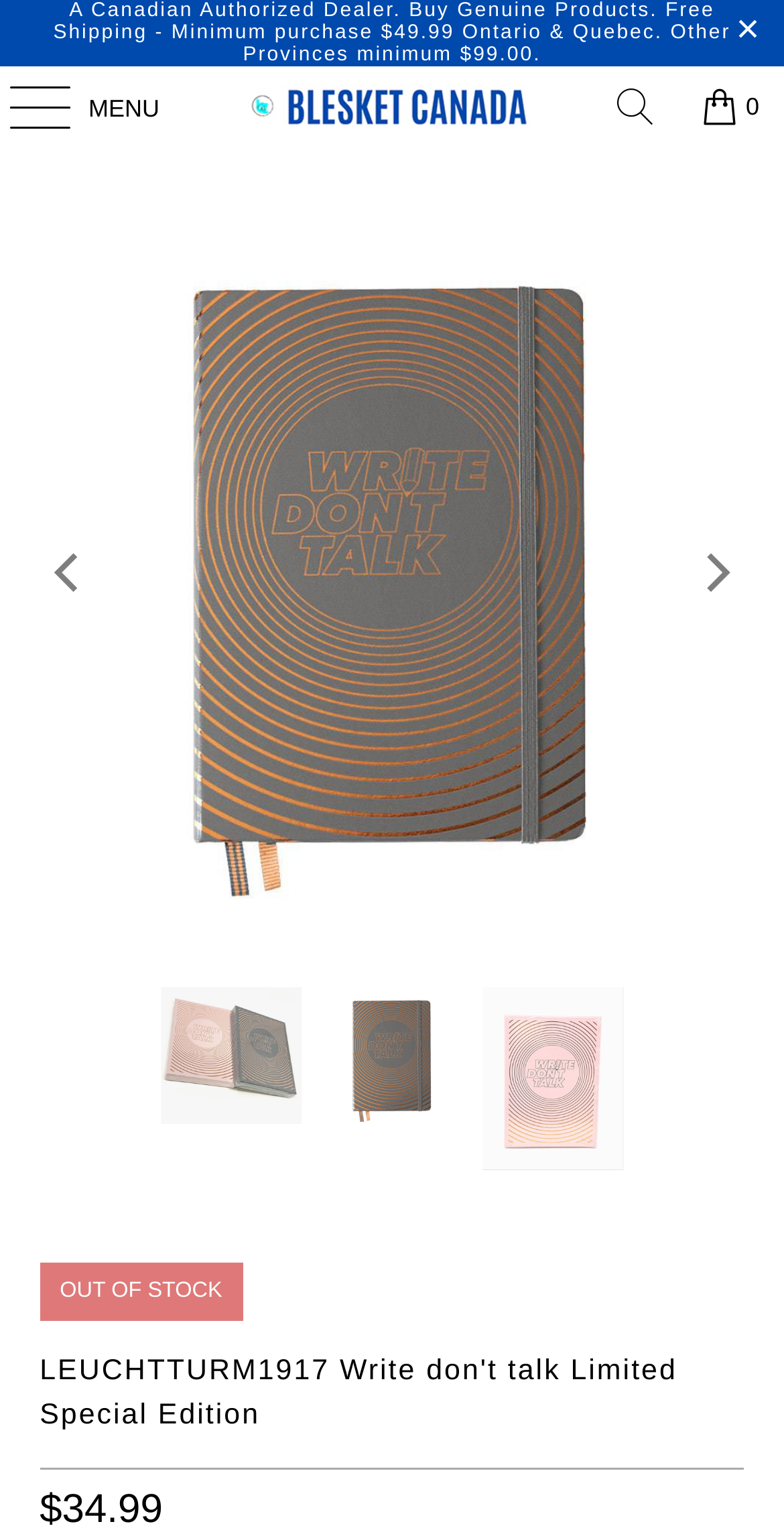Is the webpage from an authorized dealer?
Using the visual information from the image, give a one-word or short-phrase answer.

Yes